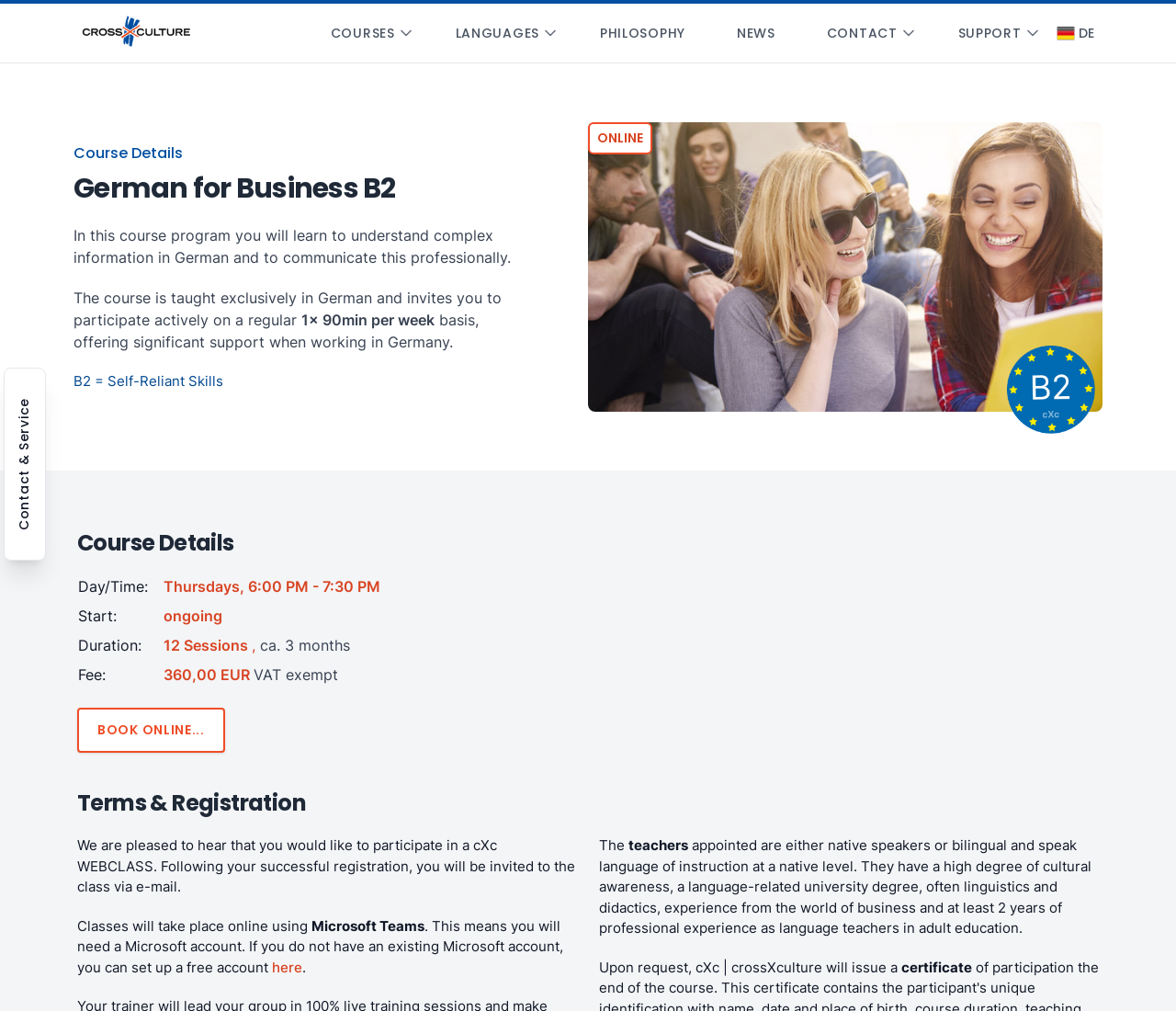What is the fee for the course?
Using the details from the image, give an elaborate explanation to answer the question.

I found the course fee by looking at the table element on the webpage, which has a row with the label 'Fee:' and the value '360,00 EUR VAT exempt'. This indicates that the course fee is 360 euros, and it is exempt from value-added tax.